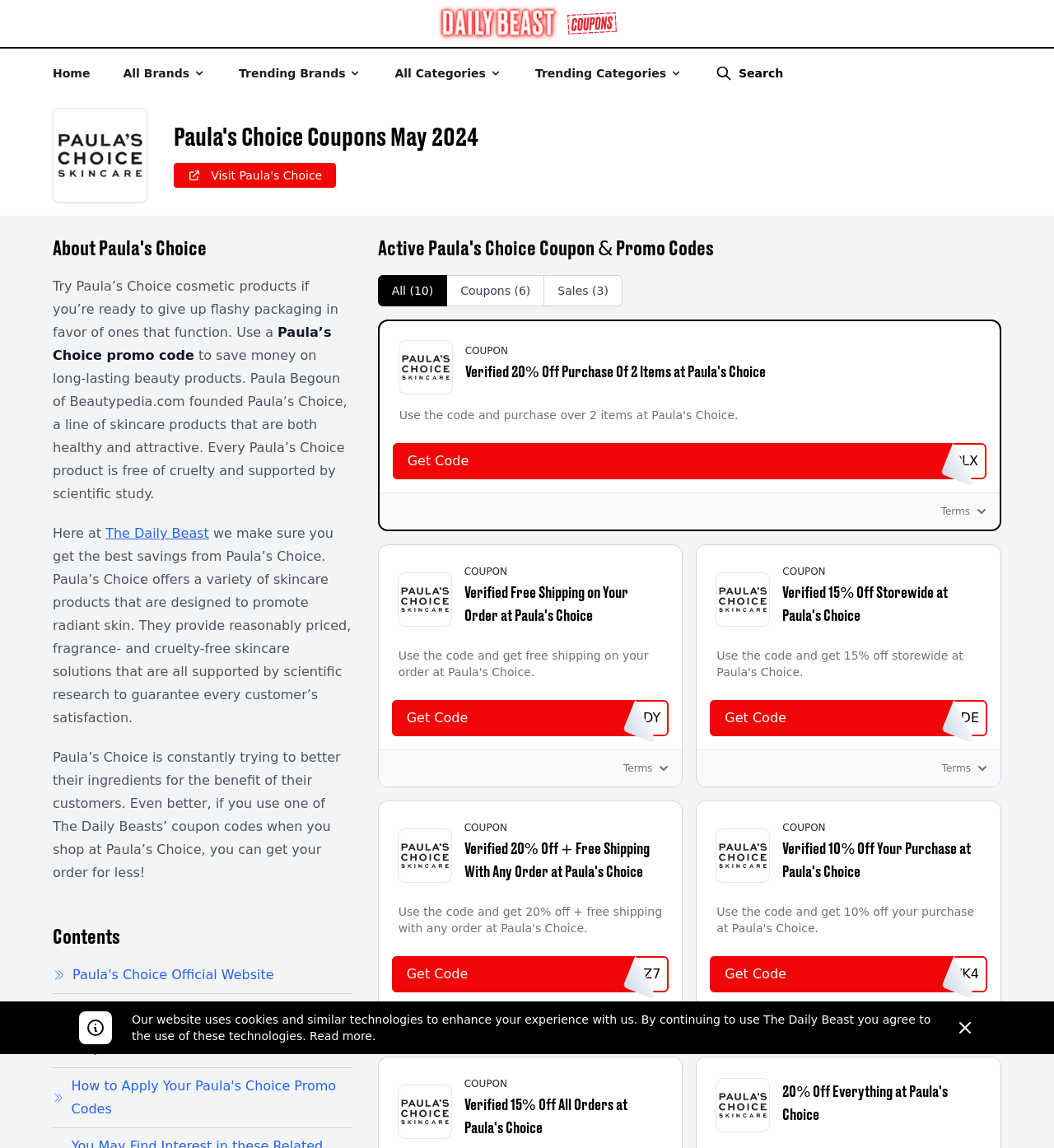Please specify the bounding box coordinates of the clickable section necessary to execute the following command: "Click on 'Other product categories'".

None